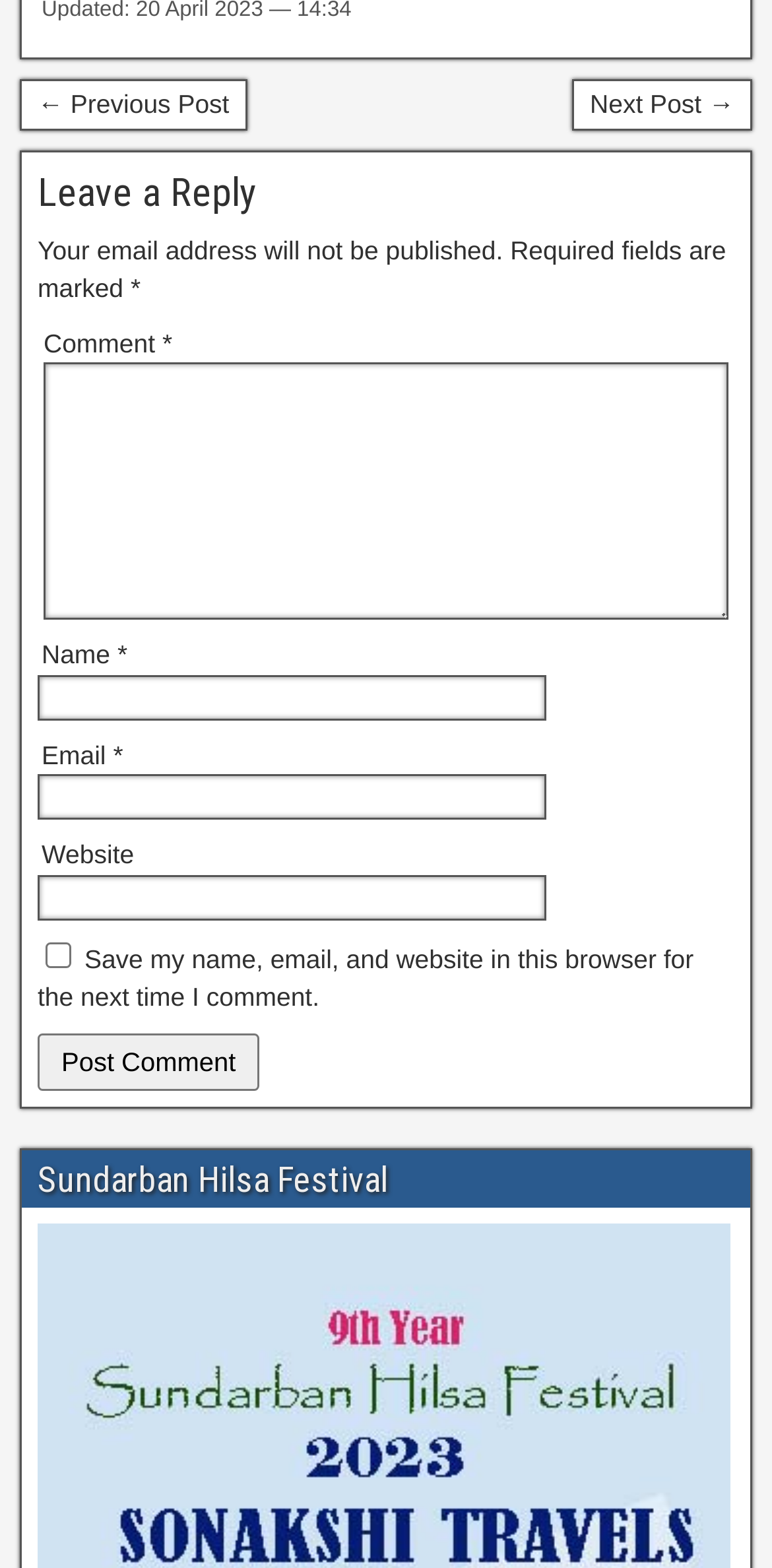Please indicate the bounding box coordinates of the element's region to be clicked to achieve the instruction: "Click the next post link". Provide the coordinates as four float numbers between 0 and 1, i.e., [left, top, right, bottom].

[0.741, 0.051, 0.974, 0.083]